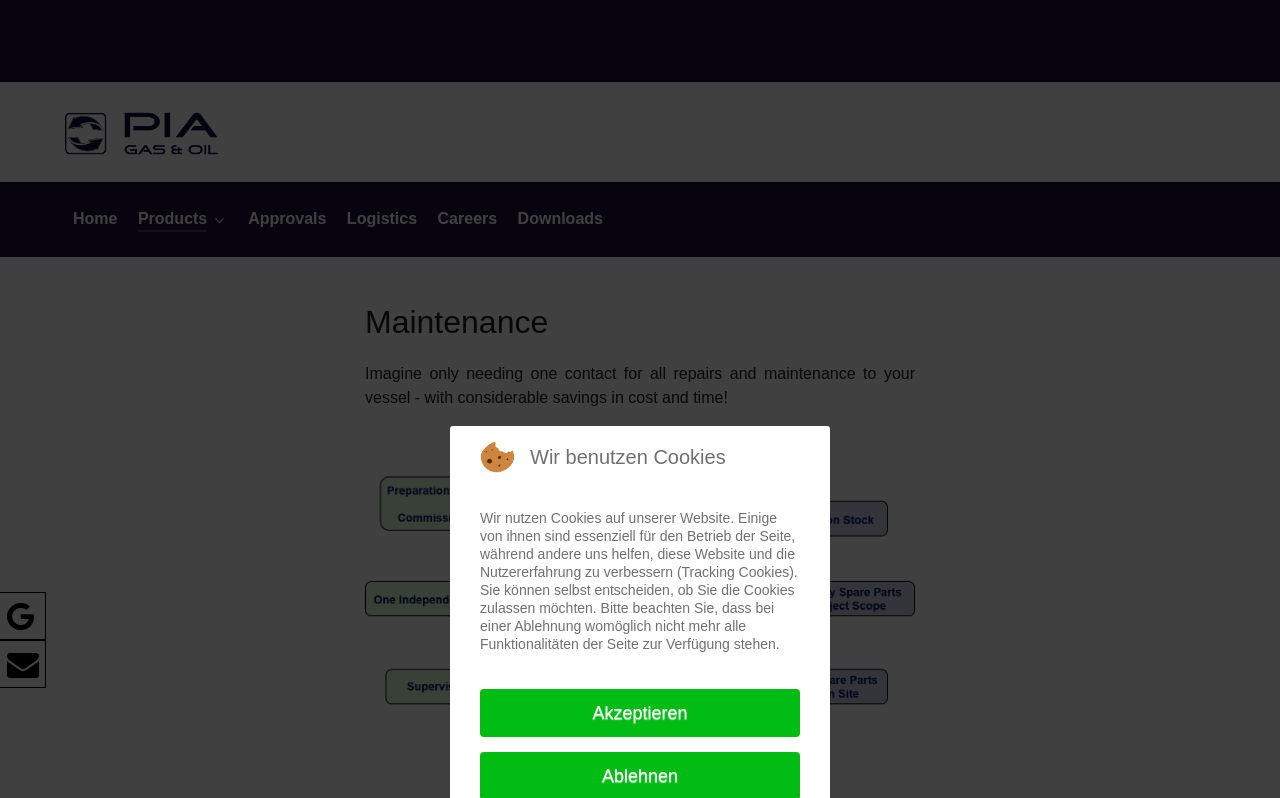What is the name of the vessel maintenance service?
Based on the screenshot, provide your answer in one word or phrase.

PROMETHEUS